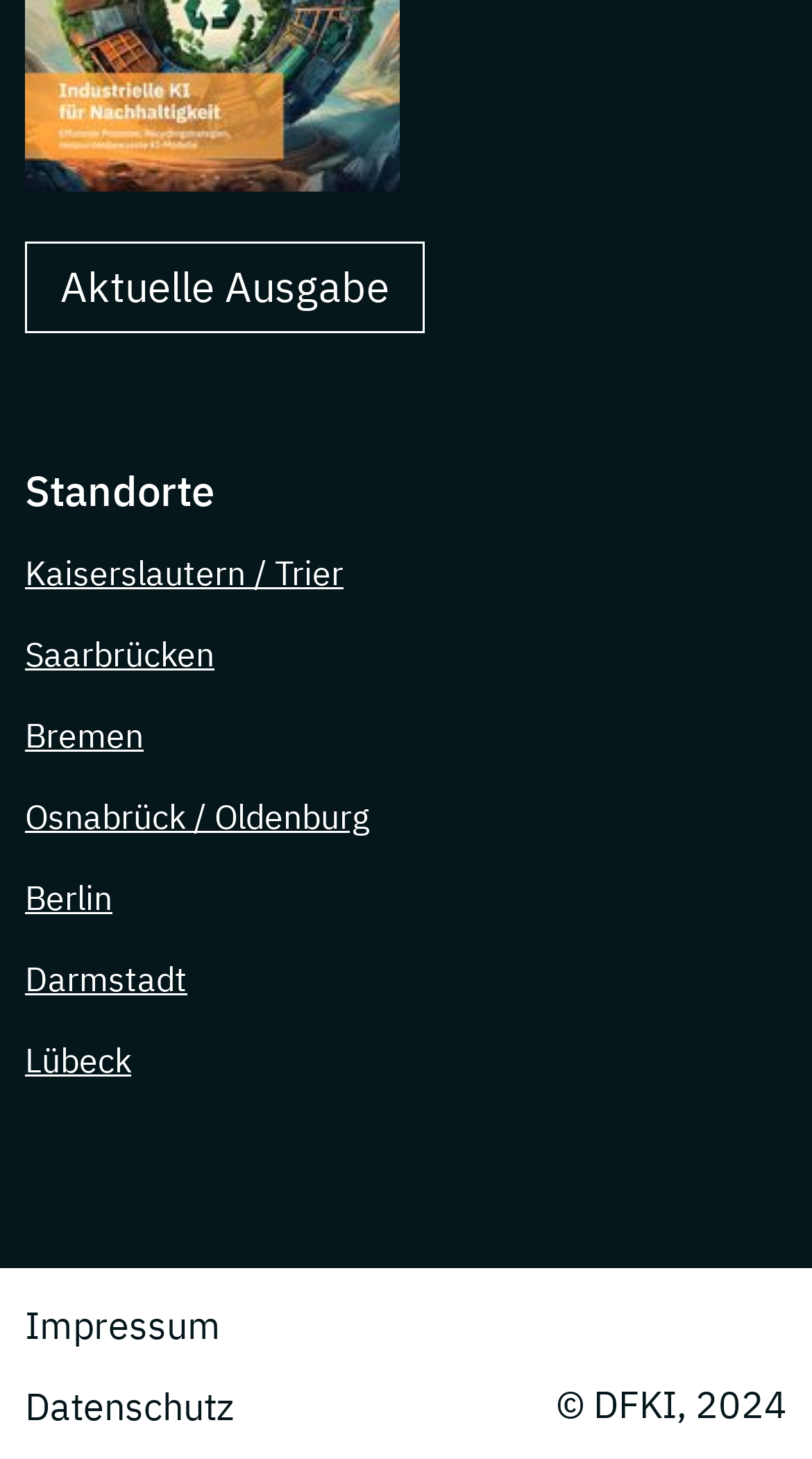Provide a one-word or short-phrase answer to the question:
What is the copyright year?

2024